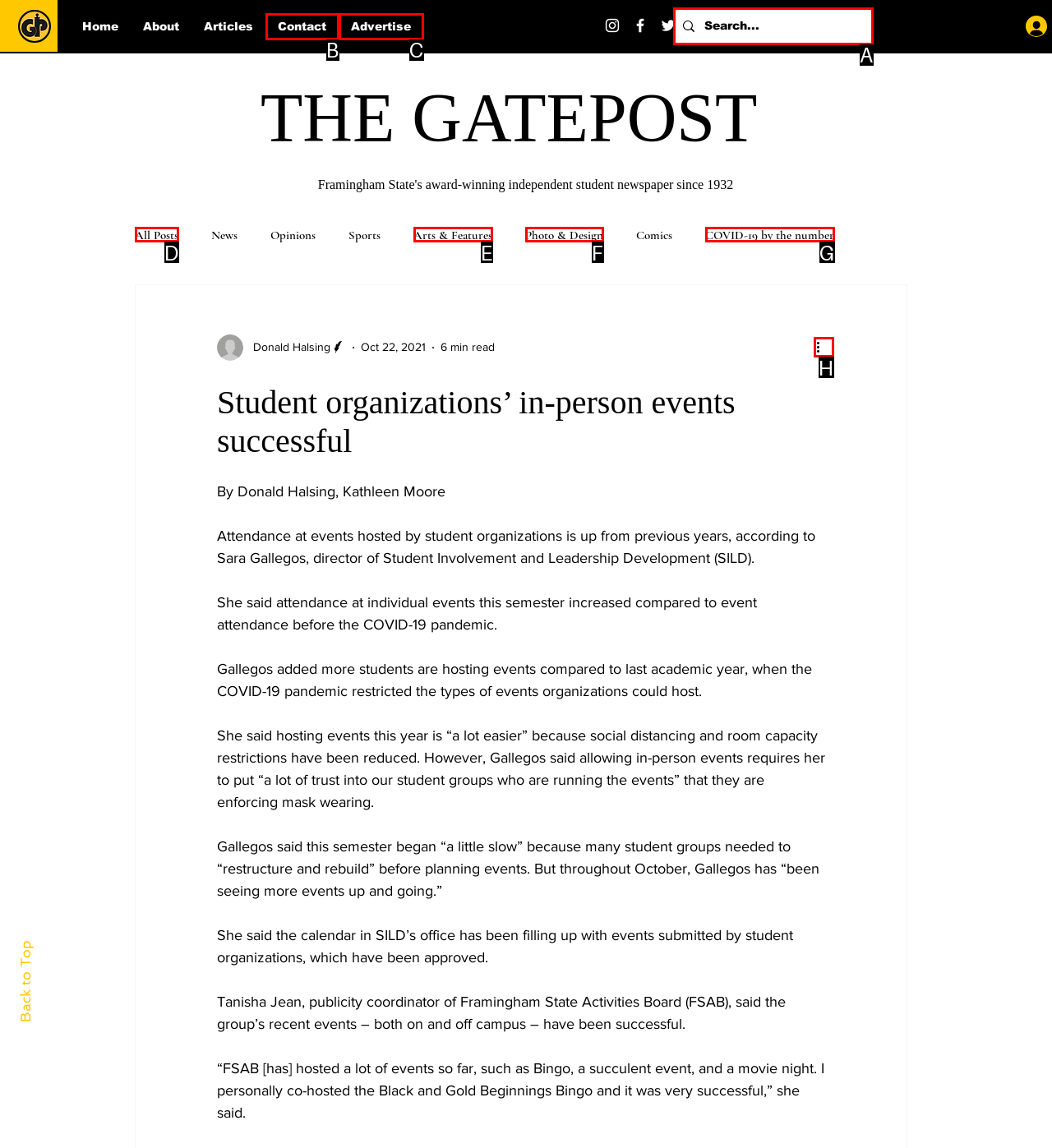From the given options, tell me which letter should be clicked to complete this task: Search for articles
Answer with the letter only.

A